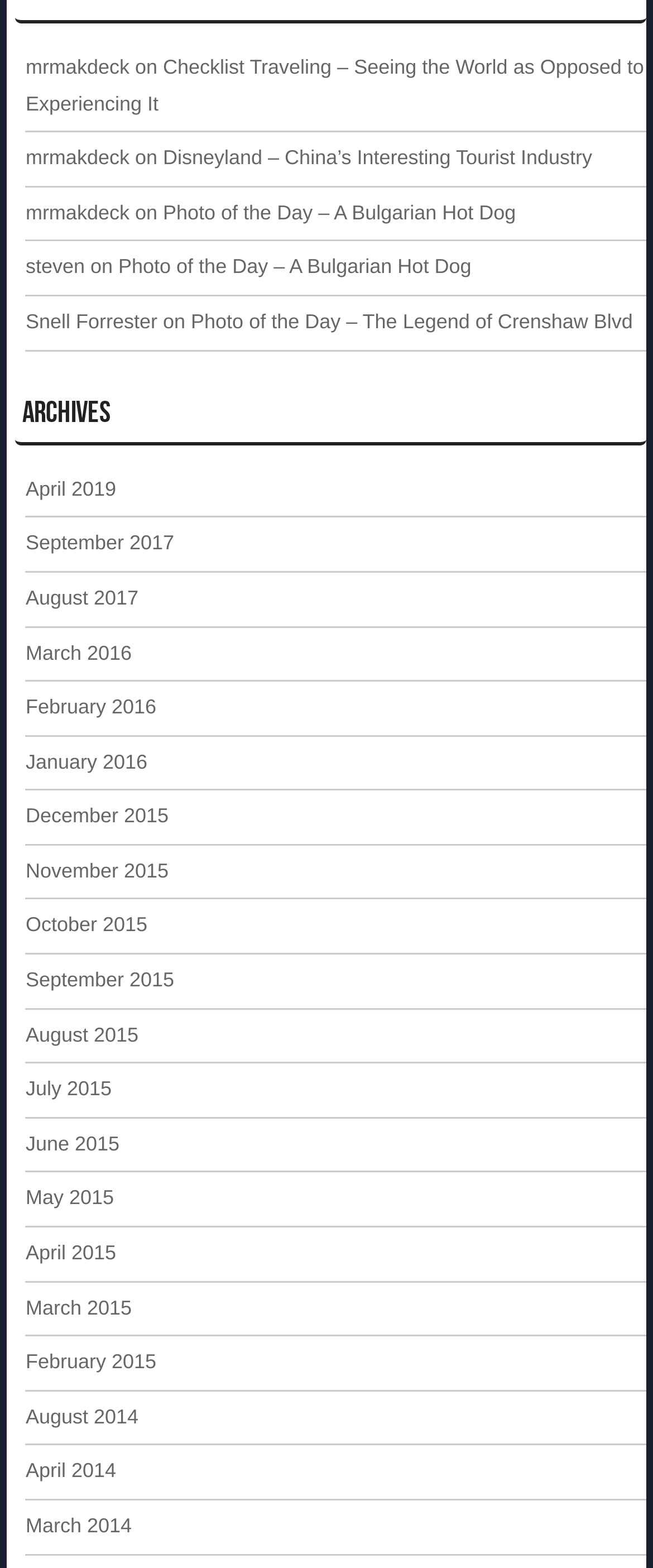What is the earliest month mentioned in the 'Archives' section?
Please answer the question with a single word or phrase, referencing the image.

March 2014